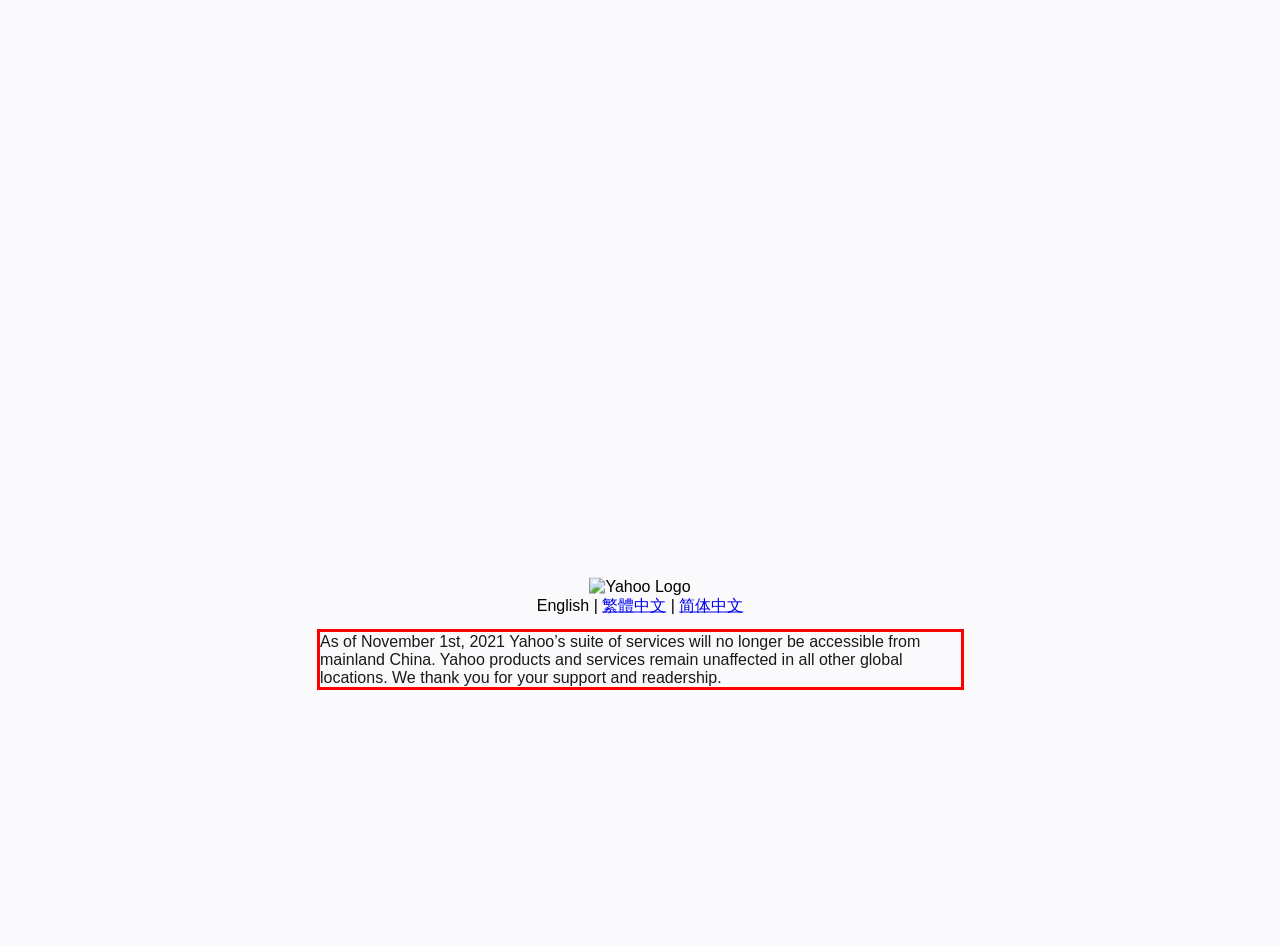In the given screenshot, locate the red bounding box and extract the text content from within it.

As of November 1st, 2021 Yahoo’s suite of services will no longer be accessible from mainland China. Yahoo products and services remain unaffected in all other global locations. We thank you for your support and readership.